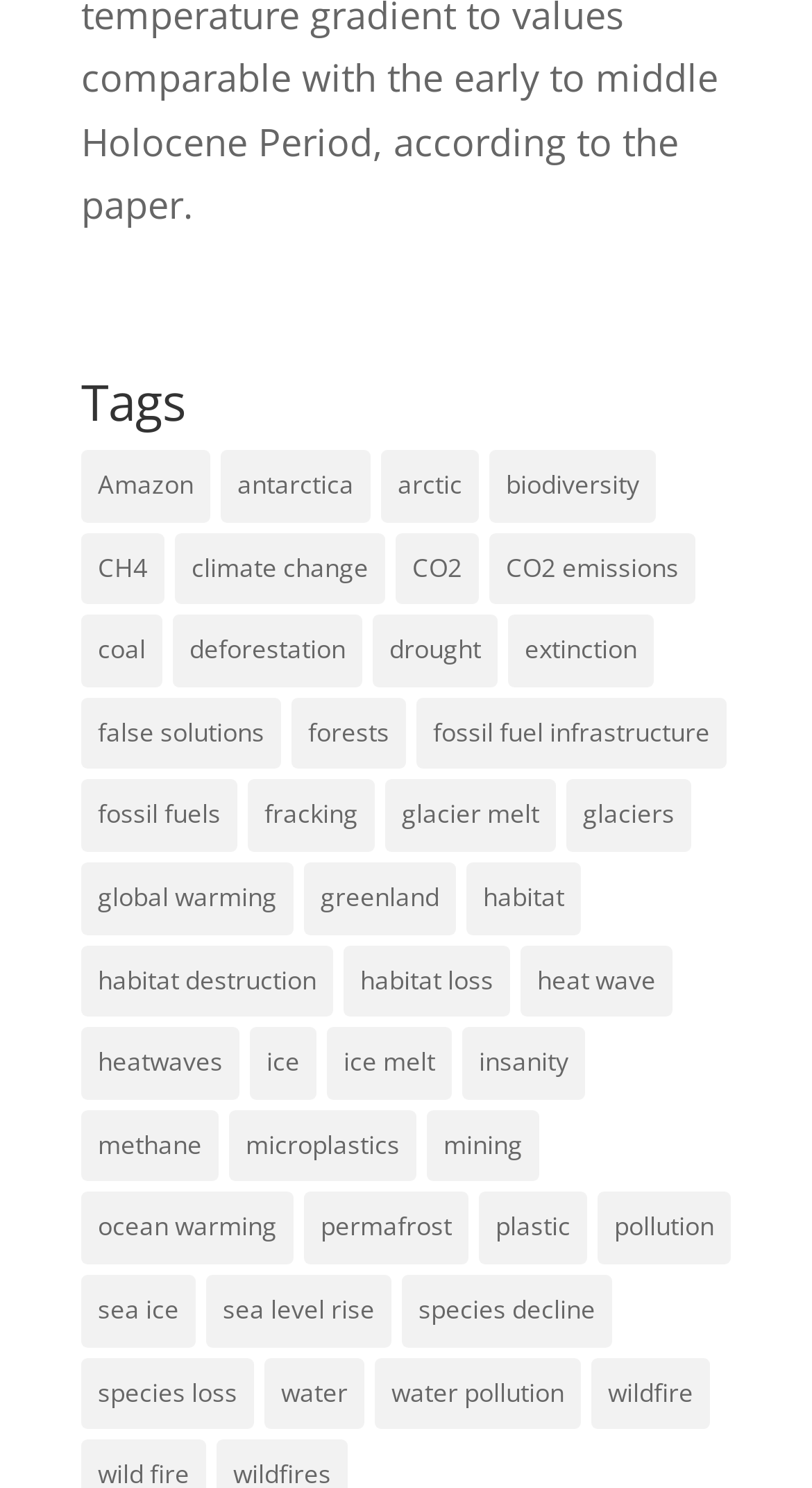Find the bounding box of the UI element described as: "global warming". The bounding box coordinates should be given as four float values between 0 and 1, i.e., [left, top, right, bottom].

[0.1, 0.58, 0.362, 0.628]